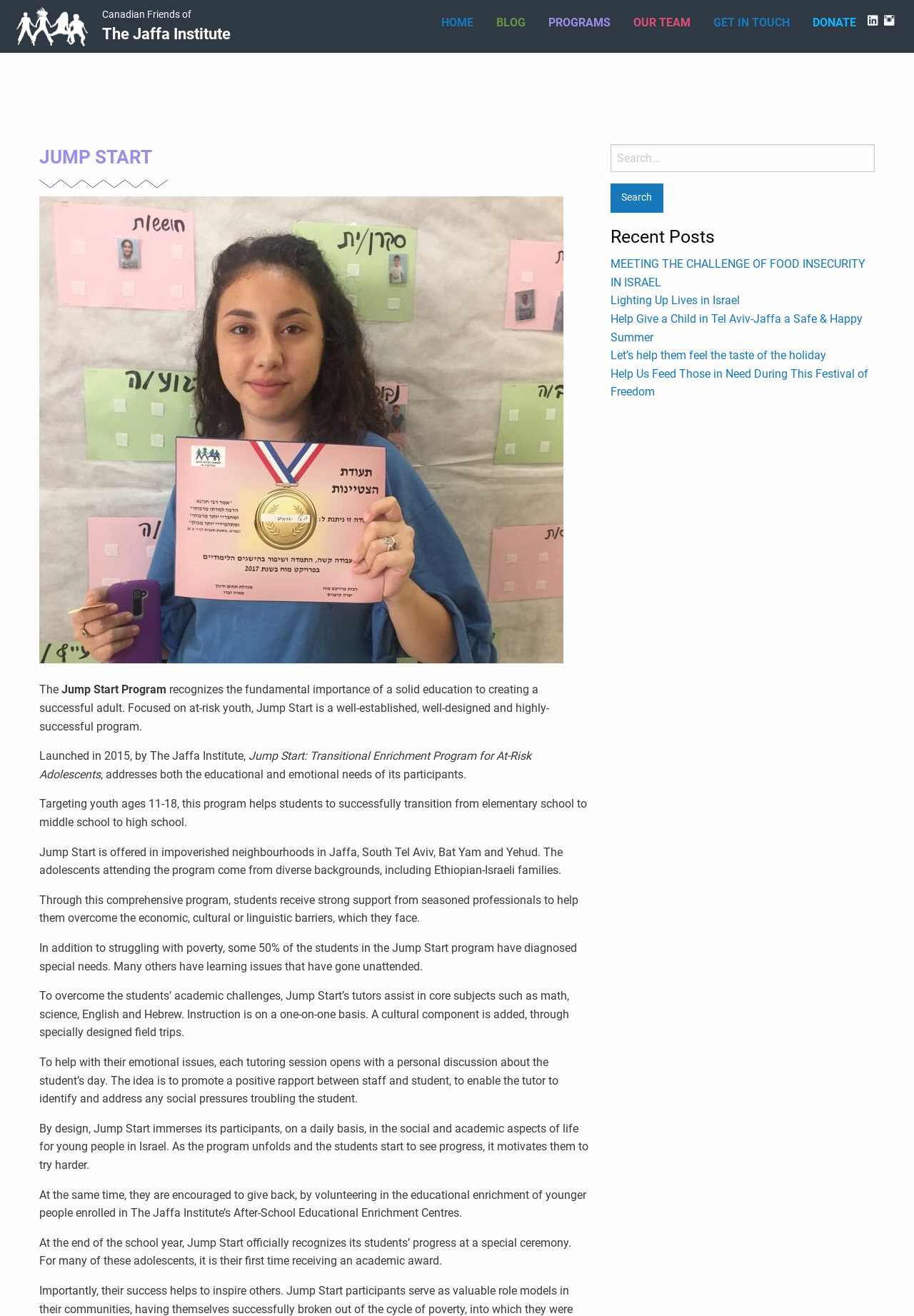What is the purpose of the Jump Start program?
Please utilize the information in the image to give a detailed response to the question.

The question asks for the purpose of the Jump Start program, which can be inferred from the StaticText elements describing the program. Specifically, the text 'at-risk youth, Jump Start is a well-established, well-designed and highly-successful program.' at coordinates [0.207, 0.533, 0.358, 0.543] suggests that the program is aimed at helping at-risk youth.